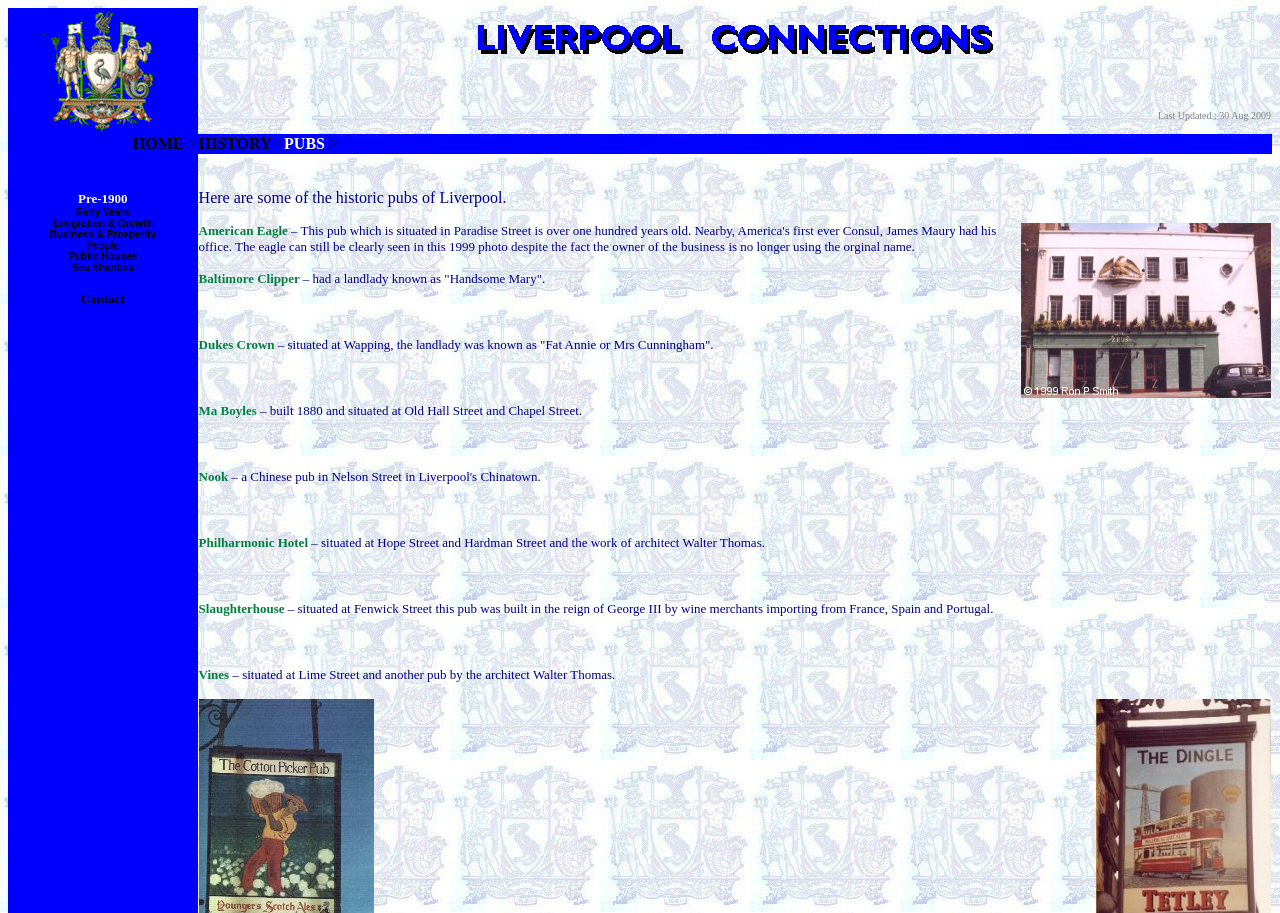In which year was Ma Boyles built?
From the image, respond with a single word or phrase.

1880